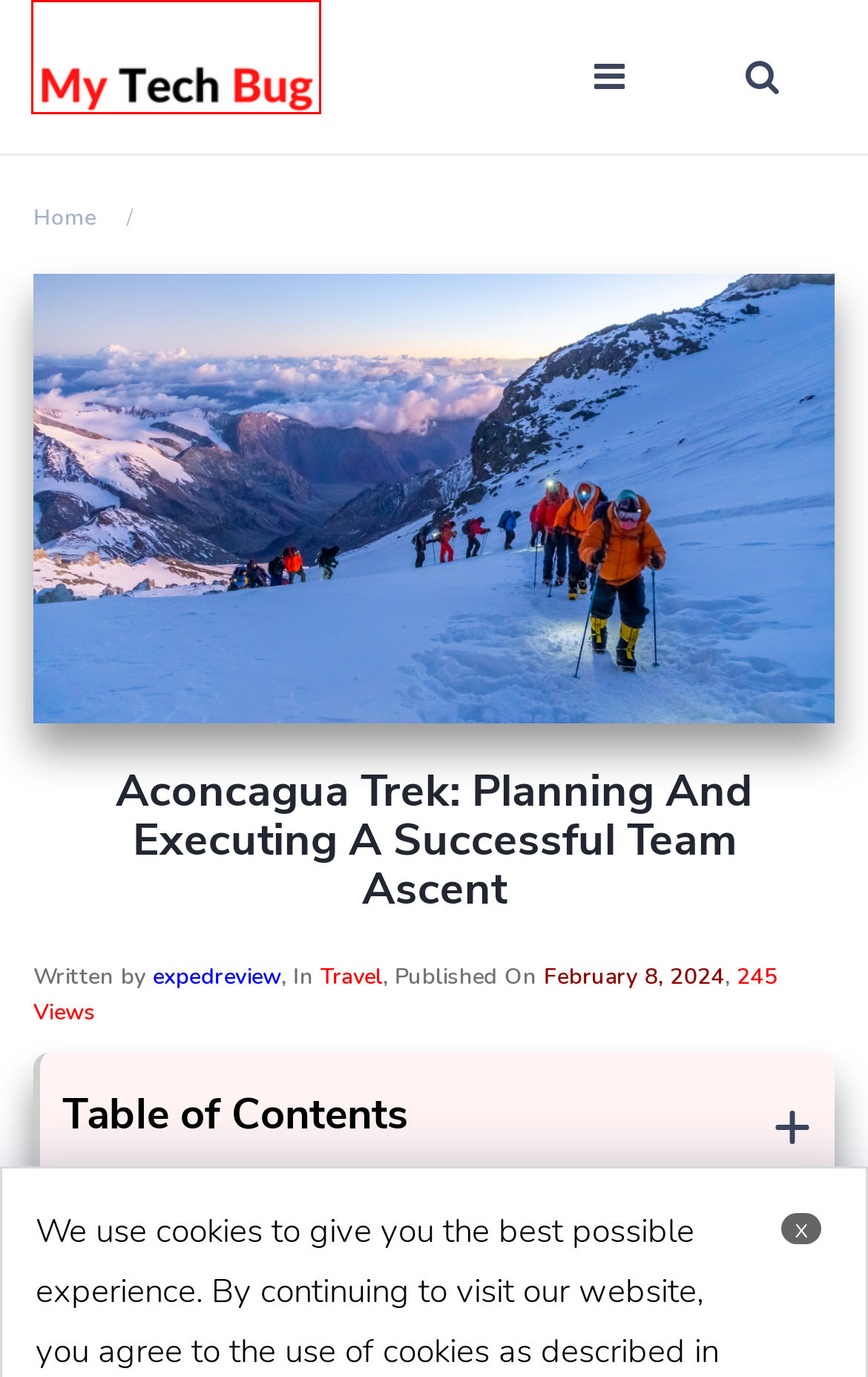Observe the provided screenshot of a webpage with a red bounding box around a specific UI element. Choose the webpage description that best fits the new webpage after you click on the highlighted element. These are your options:
A. Technology  - My Tech Bug
B. Travel  - My Tech Bug
C. Privacy Policy - My Tech Bug
D. Travel places in Marlborough, whether it be nightlife, attractions or restaurants - My Tech Bug
E. My Tech Bug
F. Hosting  - My Tech Bug
G. Write For Us | Submit An Article | Guest Post Submission - My Tech Bug
H. The best things to do in Tunbridge Wells - My Tech Bug

E